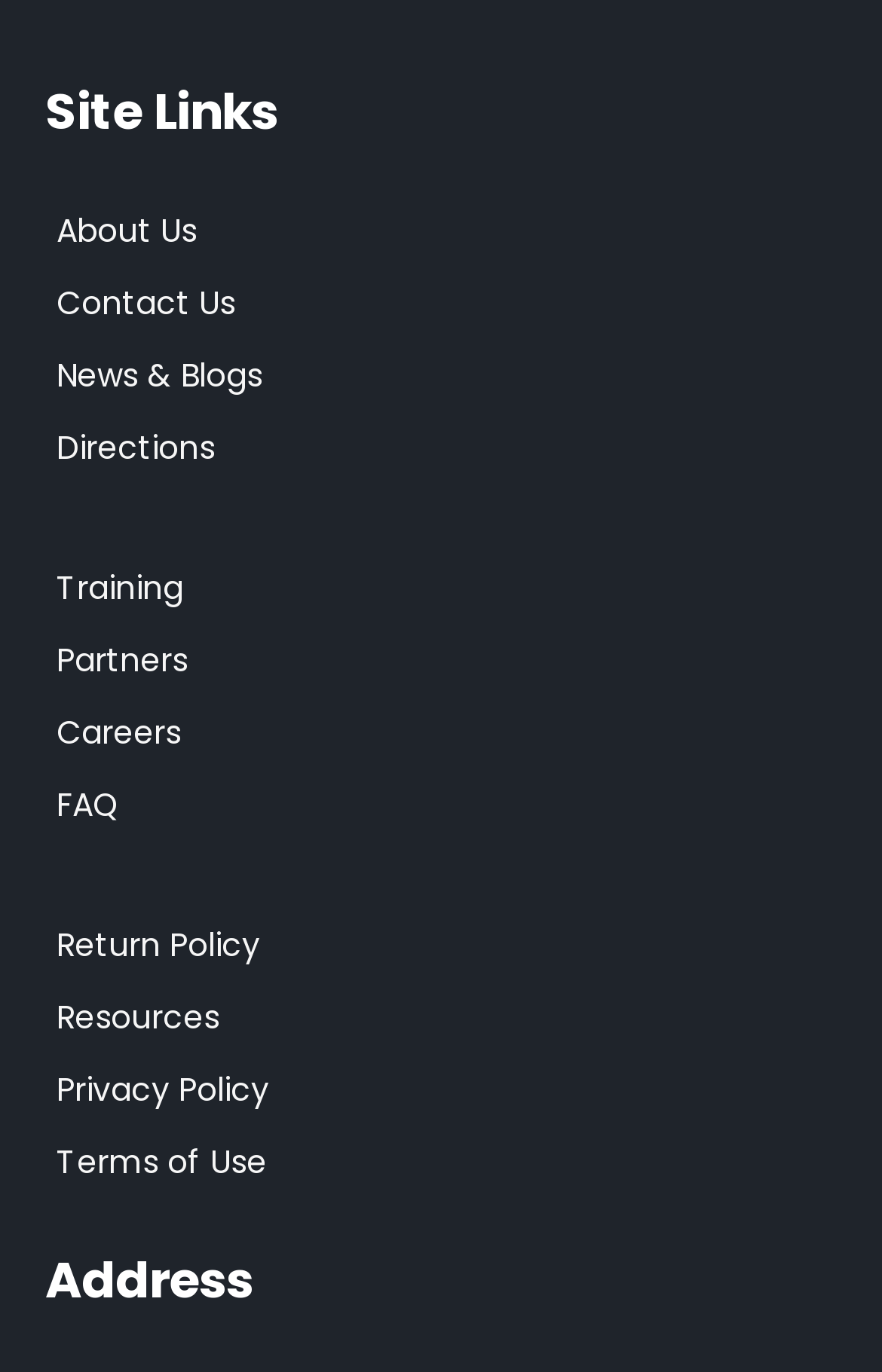Determine the bounding box coordinates of the region that needs to be clicked to achieve the task: "Get Directions".

[0.013, 0.3, 0.949, 0.353]